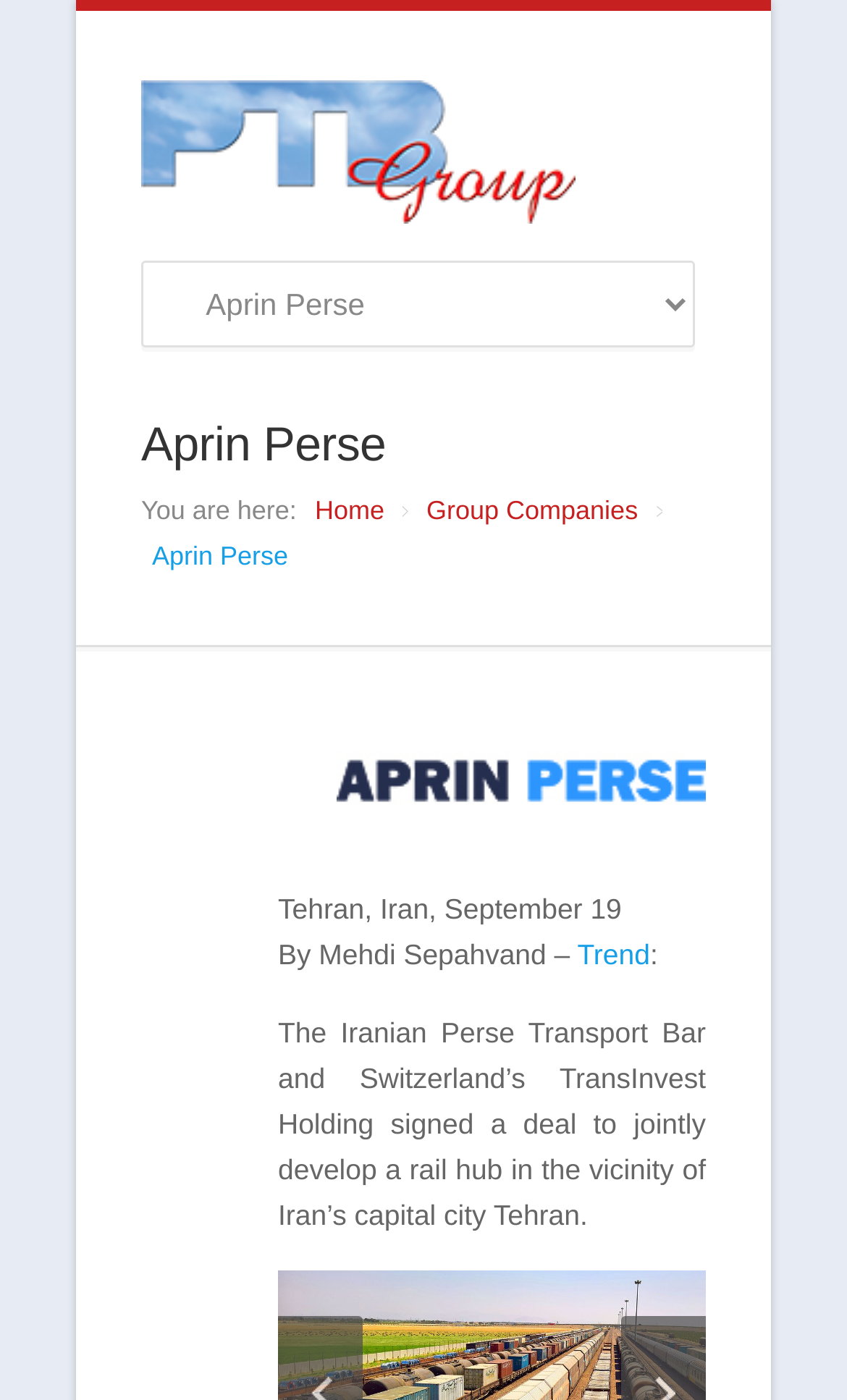Answer the question in a single word or phrase:
What is the name of the publication that published the article?

Trend